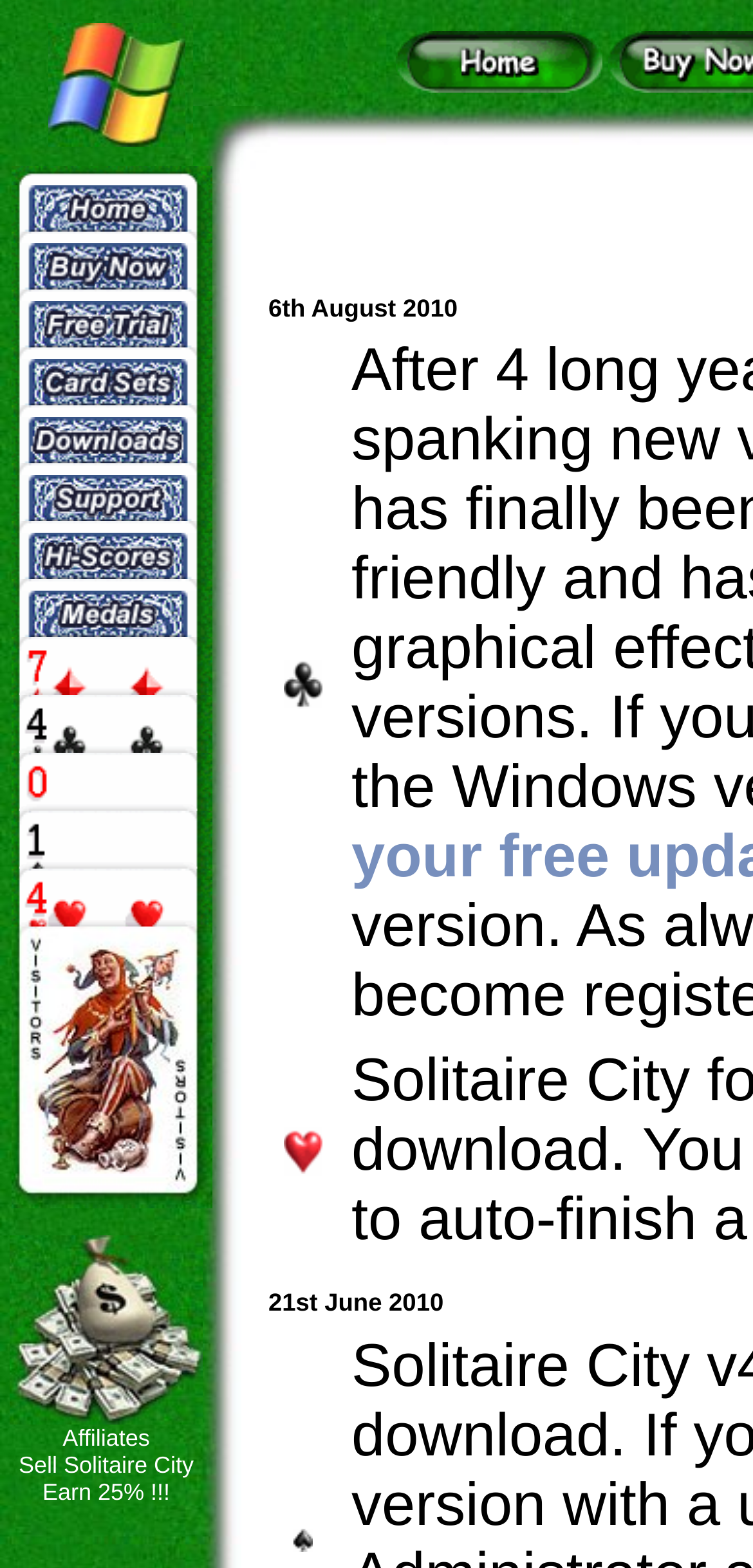Please locate the bounding box coordinates of the element's region that needs to be clicked to follow the instruction: "Learn about Earn 25%!!!". The bounding box coordinates should be provided as four float numbers between 0 and 1, i.e., [left, top, right, bottom].

[0.056, 0.943, 0.226, 0.96]